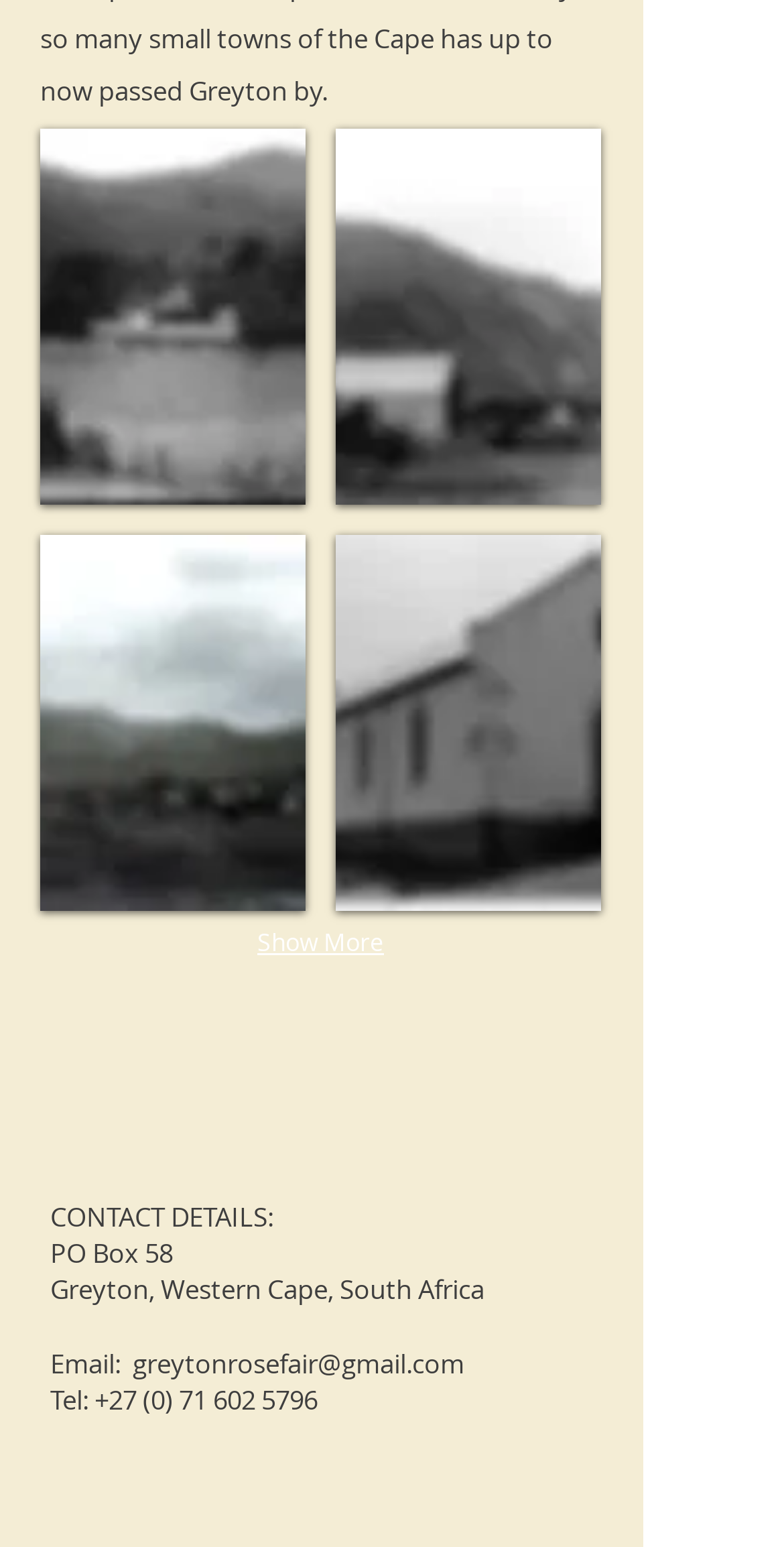Answer briefly with one word or phrase:
How many buttons are in the Matrix gallery?

4